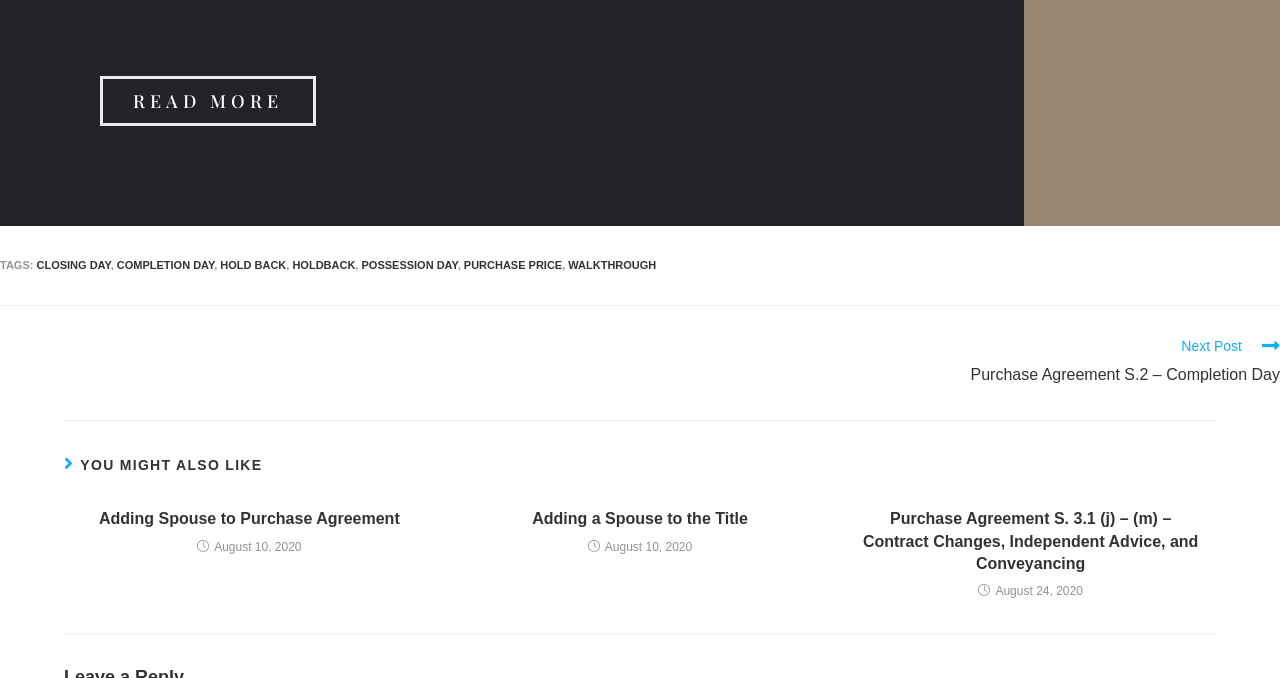How many articles are listed under 'YOU MIGHT ALSO LIKE'?
Analyze the image and deliver a detailed answer to the question.

There are three articles listed under the heading 'YOU MIGHT ALSO LIKE' which is located at the bottom of the webpage, indicated by the bounding box coordinates [0.05, 0.665, 0.95, 0.703]. Each article has a heading, a link, and a time element.